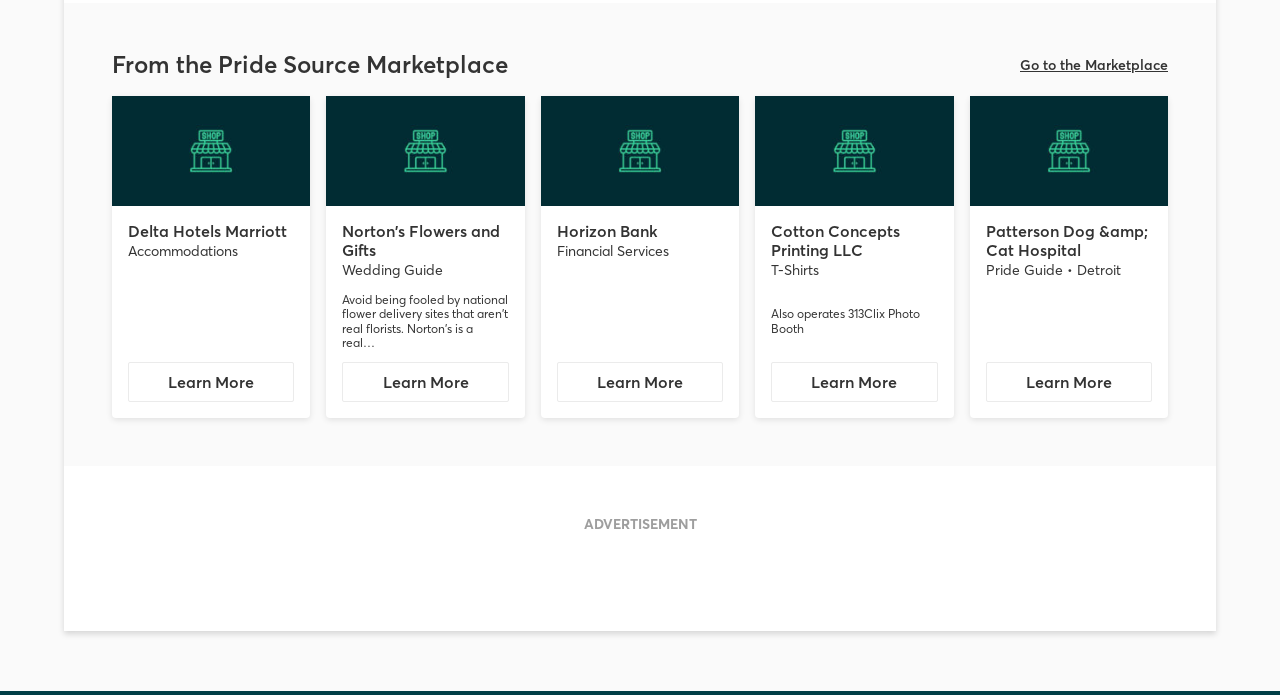Specify the bounding box coordinates of the element's region that should be clicked to achieve the following instruction: "Get more information about Patterson Dog & Cat Hospital". The bounding box coordinates consist of four float numbers between 0 and 1, in the format [left, top, right, bottom].

[0.77, 0.522, 0.9, 0.579]